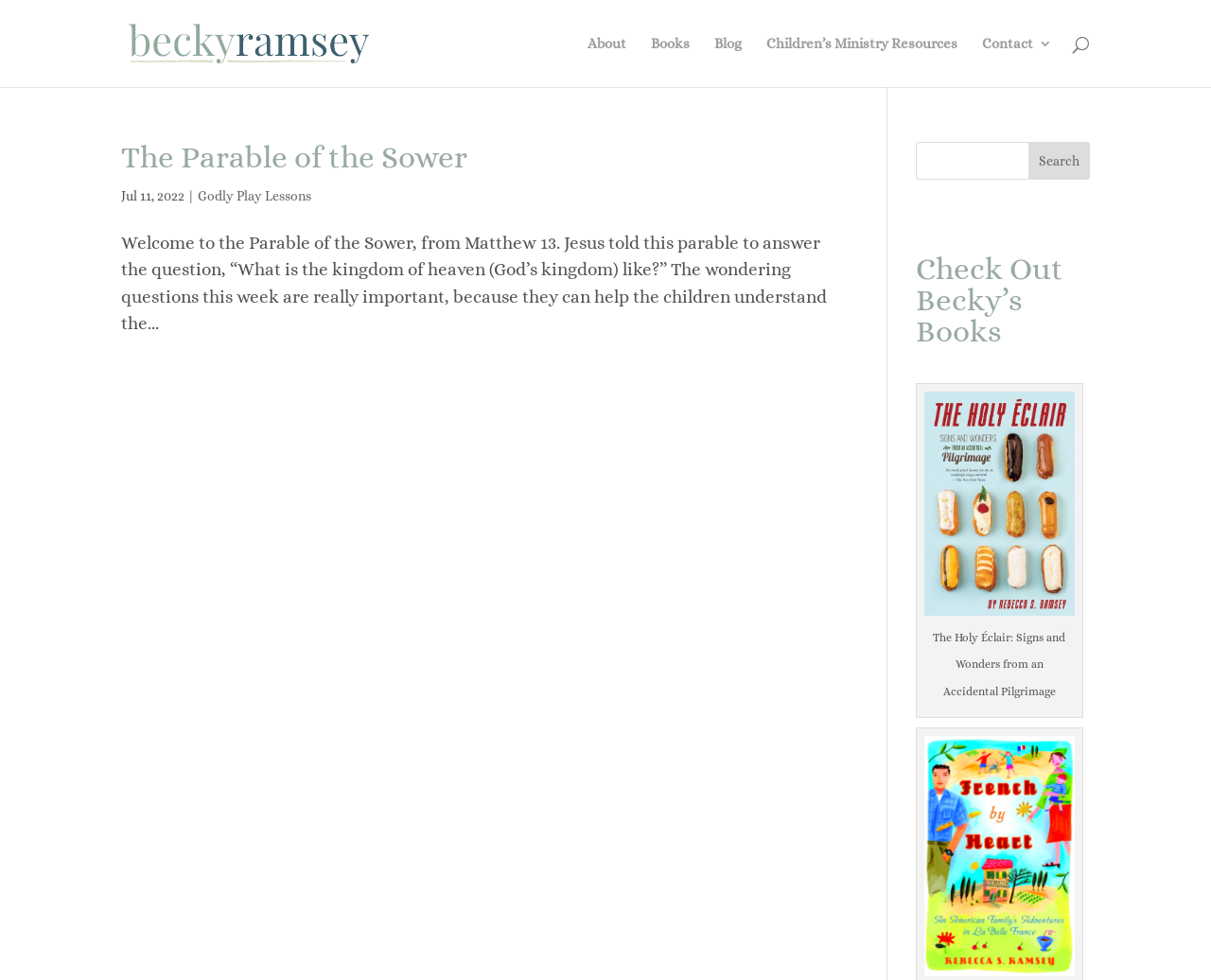Please mark the bounding box coordinates of the area that should be clicked to carry out the instruction: "read The Parable of the Sower article".

[0.1, 0.145, 0.689, 0.186]